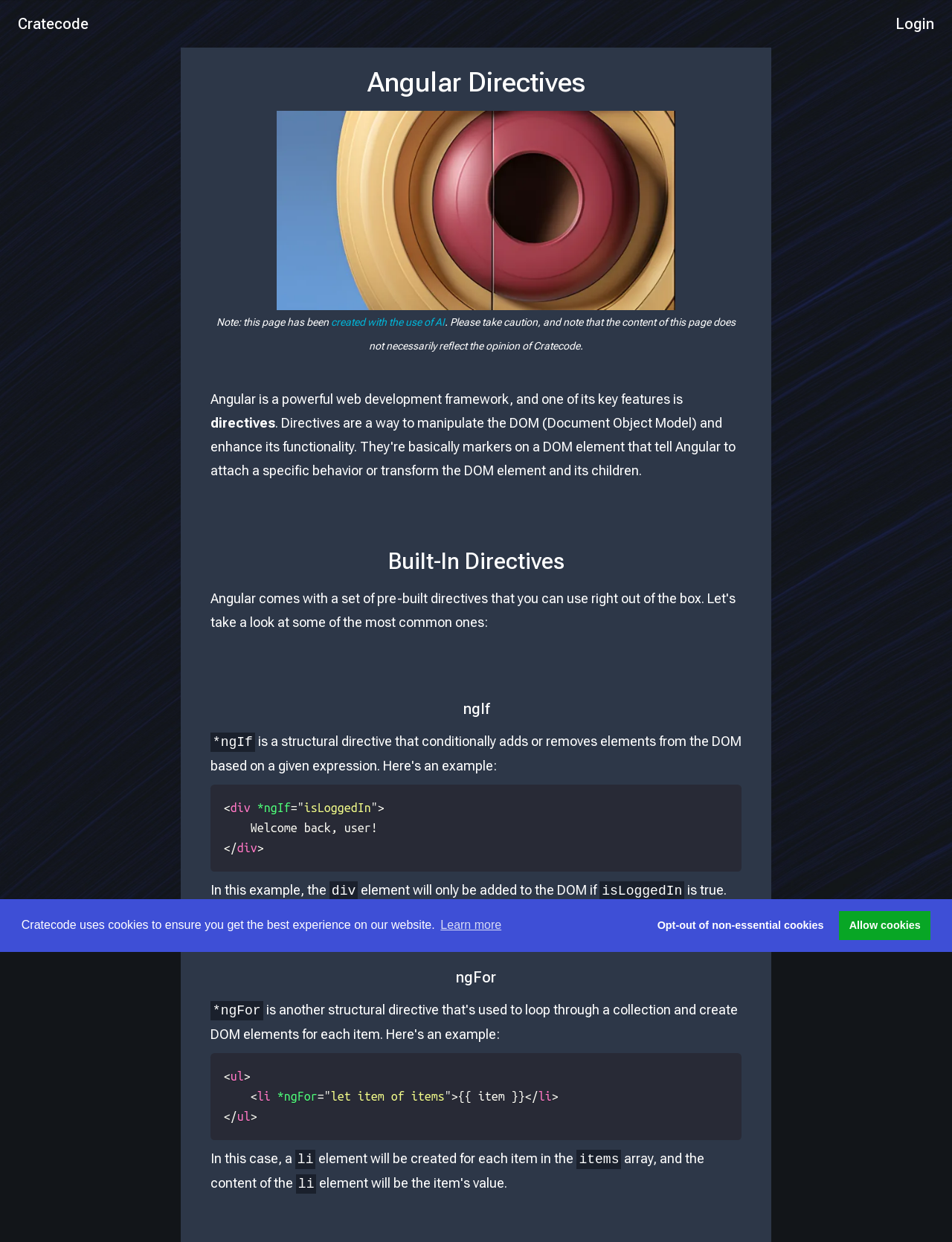What is the image on the webpage? From the image, respond with a single word or brief phrase.

An eye shape on a toilet door handle